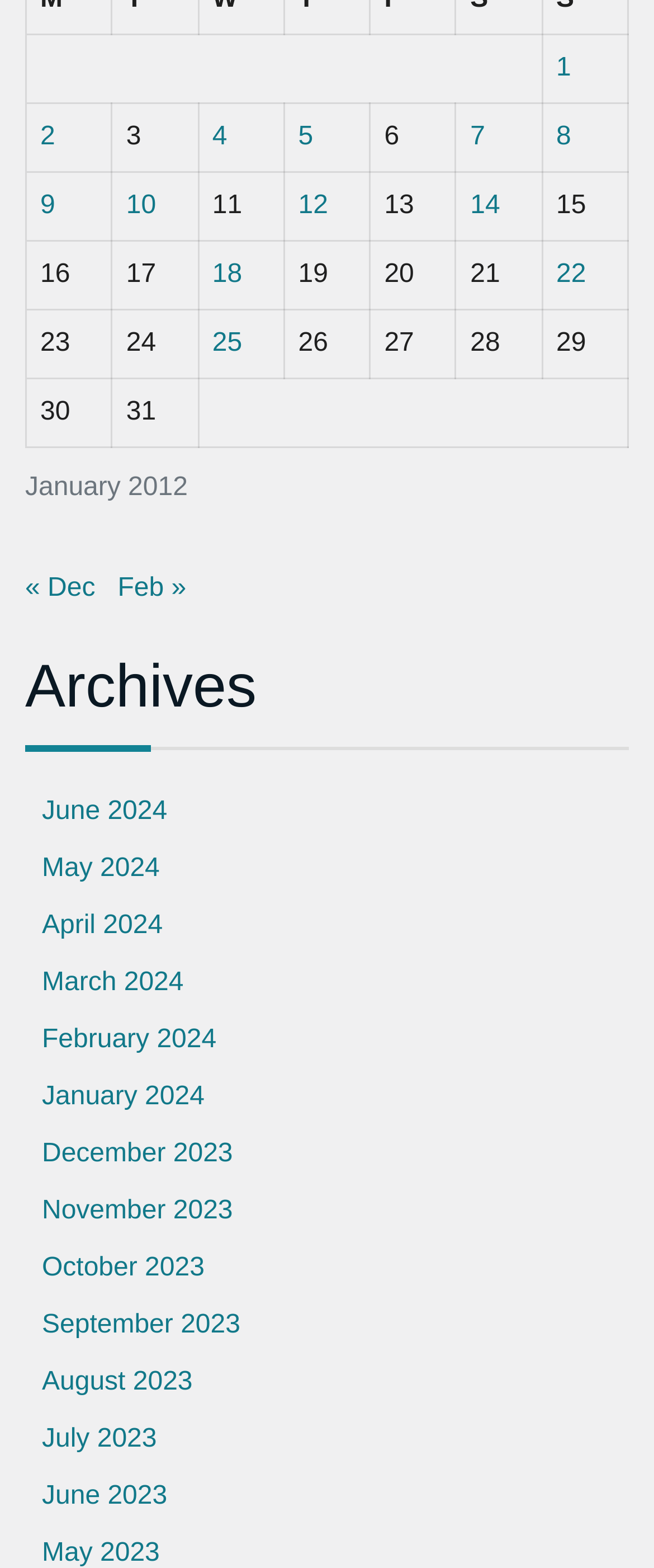How many months are listed in the archives section?
Kindly offer a detailed explanation using the data available in the image.

I found the number of months listed in the archives section by examining the links in this section. There are 12 links, each corresponding to a different month, ranging from June 2024 to July 2023.